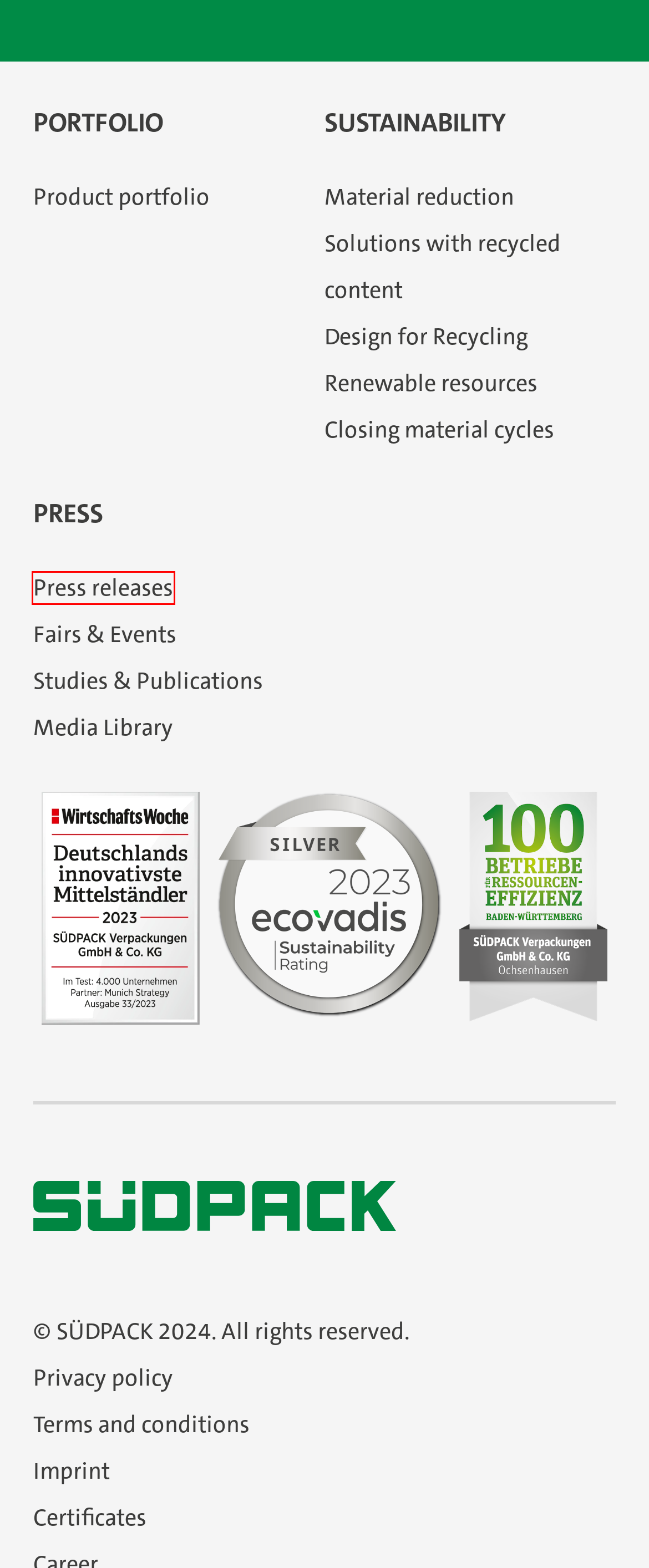Analyze the screenshot of a webpage with a red bounding box and select the webpage description that most accurately describes the new page resulting from clicking the element inside the red box. Here are the candidates:
A. Südpack: Südpack: Current press releases
B. Südpack: Studies & Publications
C. Südpack: Terms and conditions l SÜDPACK Verpackungen
D. Südpack: A career with SÜDPACK l Perspectives with a future.
E. Südpack: Imprint l SÜDPACK Verpackungen
F. Südpack: Privacy policy l SÜDPACK Verpackungen
G. Südpack: Südpack: Certificates
H. Südpack: Fairs & Events

A